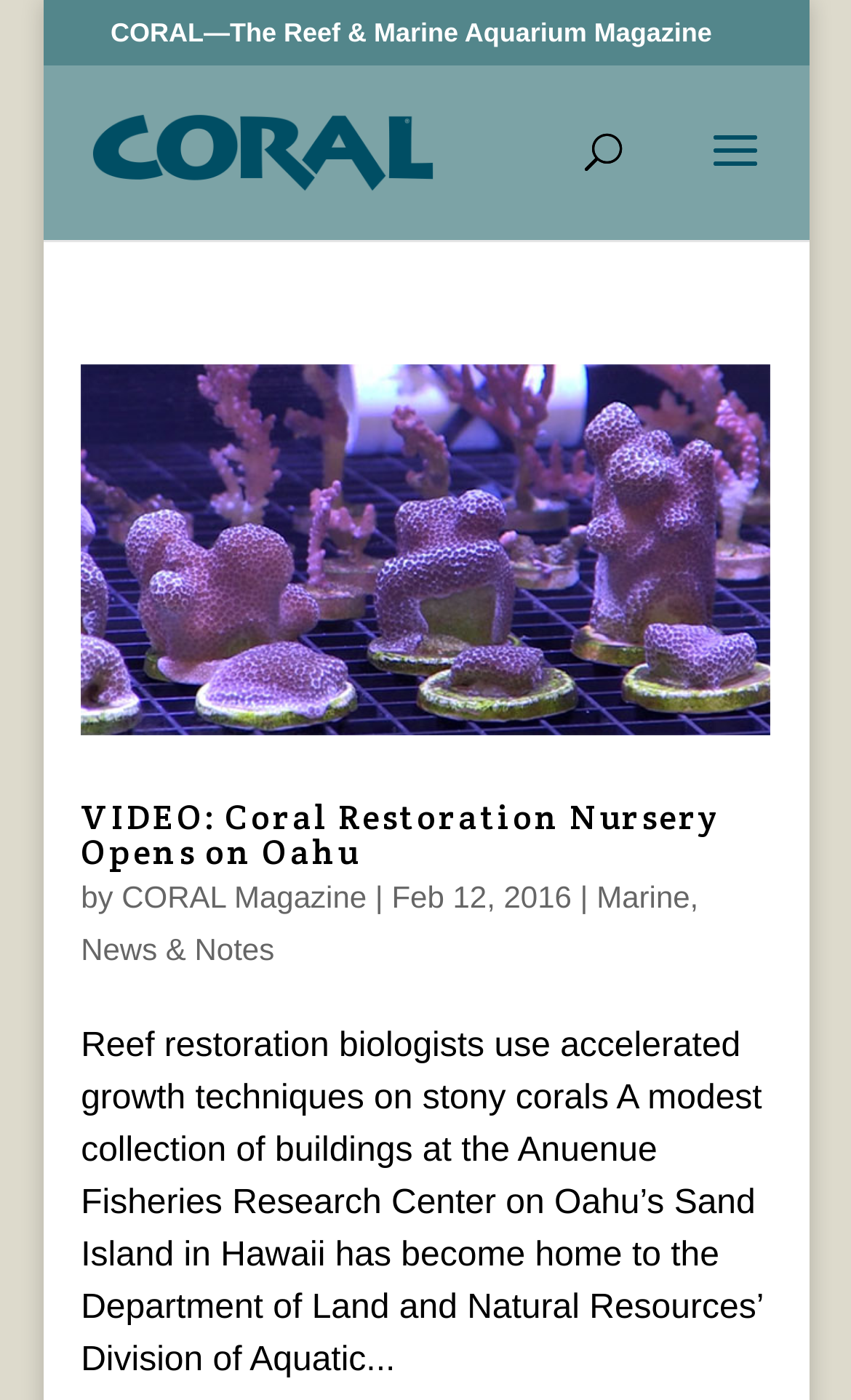Using the webpage screenshot and the element description Marine, determine the bounding box coordinates. Specify the coordinates in the format (top-left x, top-left y, bottom-right x, bottom-right y) with values ranging from 0 to 1.

[0.701, 0.628, 0.811, 0.653]